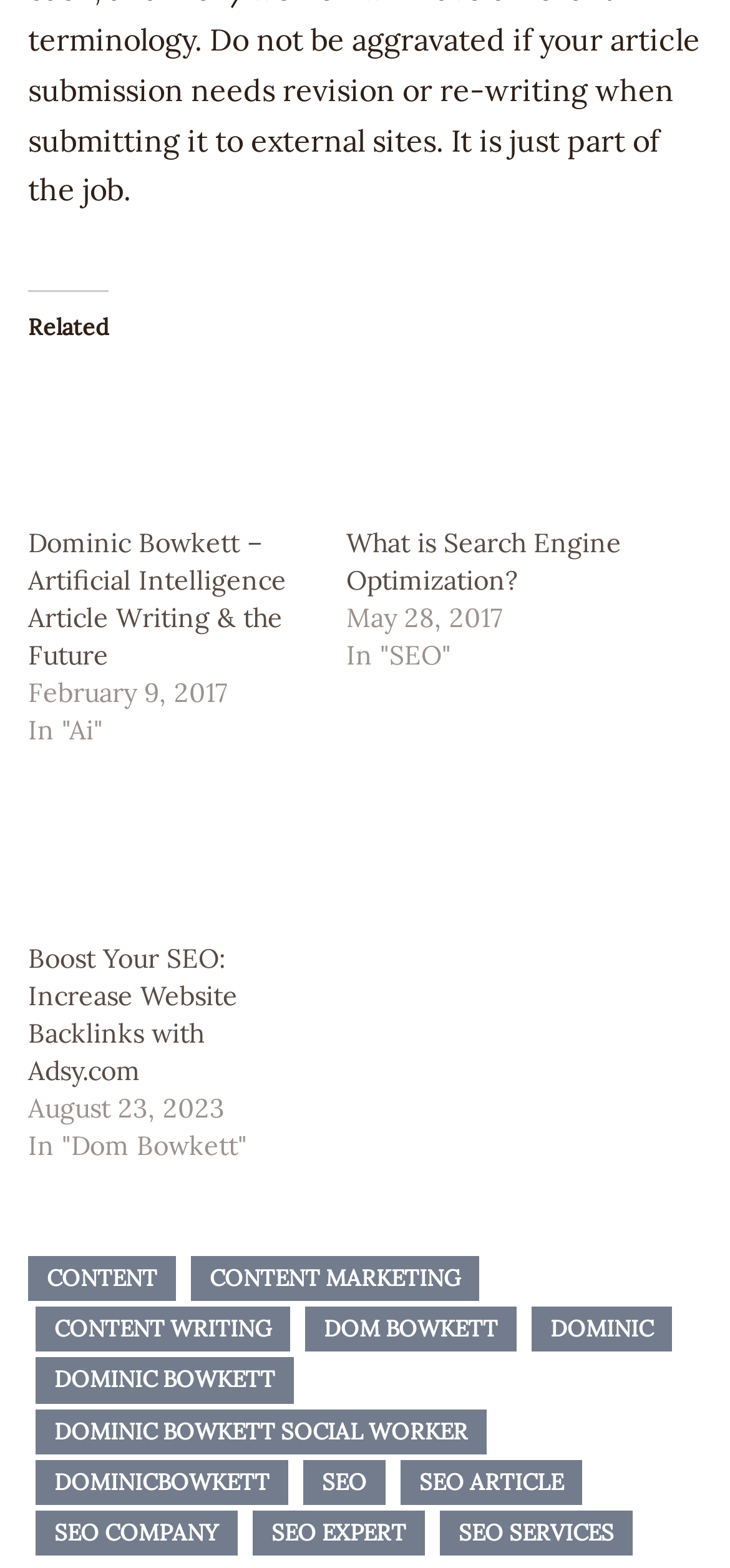Can you show the bounding box coordinates of the region to click on to complete the task described in the instruction: "Visit CONTENT page"?

[0.038, 0.801, 0.241, 0.83]